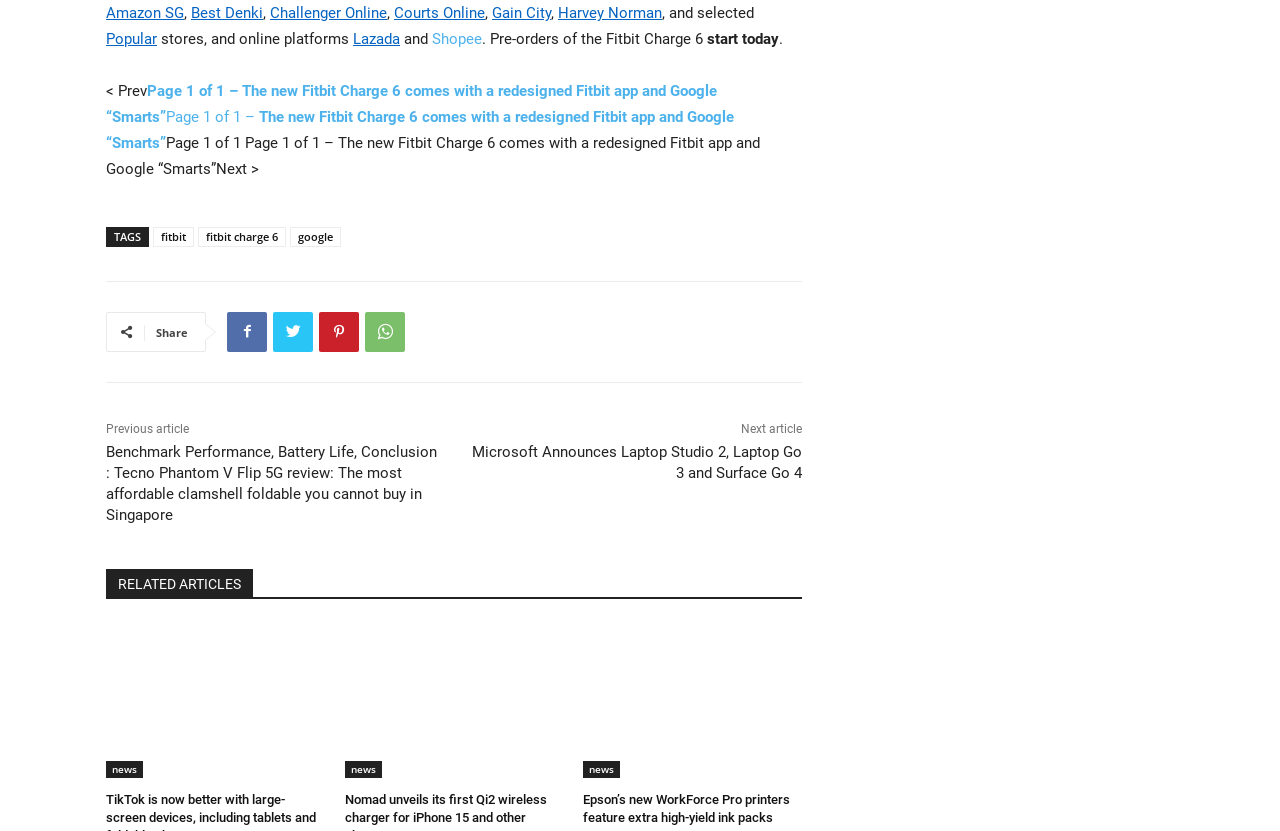Provide a brief response to the question below using a single word or phrase: 
What is the purpose of the links at the bottom of the page?

To navigate to related articles